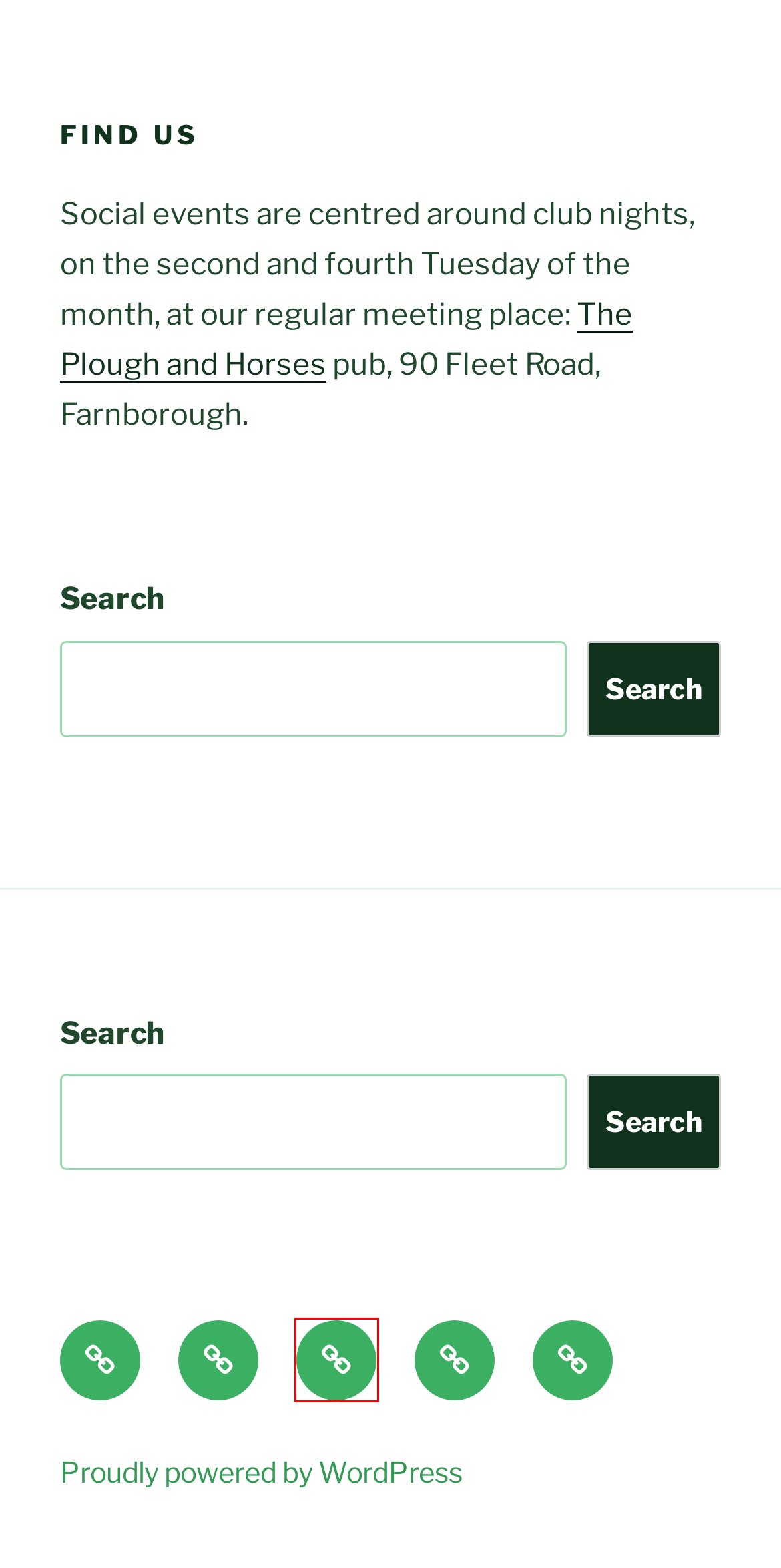Provided is a screenshot of a webpage with a red bounding box around an element. Select the most accurate webpage description for the page that appears after clicking the highlighted element. Here are the candidates:
A. Targa Archives - Farnborough District Motor Club (FDMC)
B. FDMC Calendar 2024 - Farnborough District Motor Club (FDMC)
C. Latest Events & News - Farnborough District Motor Club (FDMC)
D. Blog Tool, Publishing Platform, and CMS – WordPress.org English (UK)
E. About FDMC - Farnborough District Motor Club (FDMC)
F. Everything Else - Farnborough District Motor Club (FDMC)
G. Rally Archives - Farnborough District Motor Club (FDMC)
H. Event: The Gwyn Jones Memorial Rally 22 - Farnborough District Motor Club (FDMC)

B